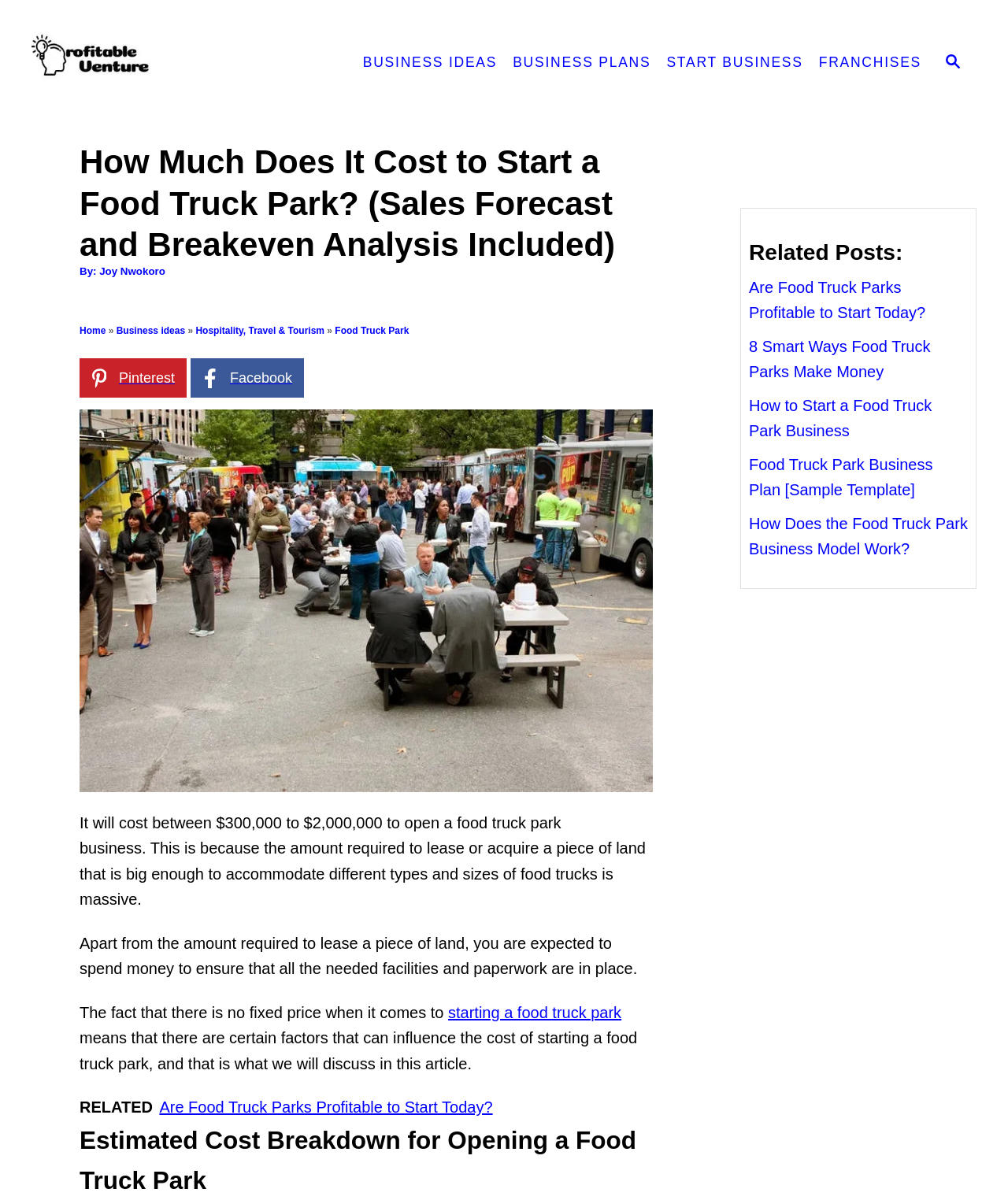What is the estimated cost to start a food truck park business?
Answer the question using a single word or phrase, according to the image.

$300,000 to $2,000,000